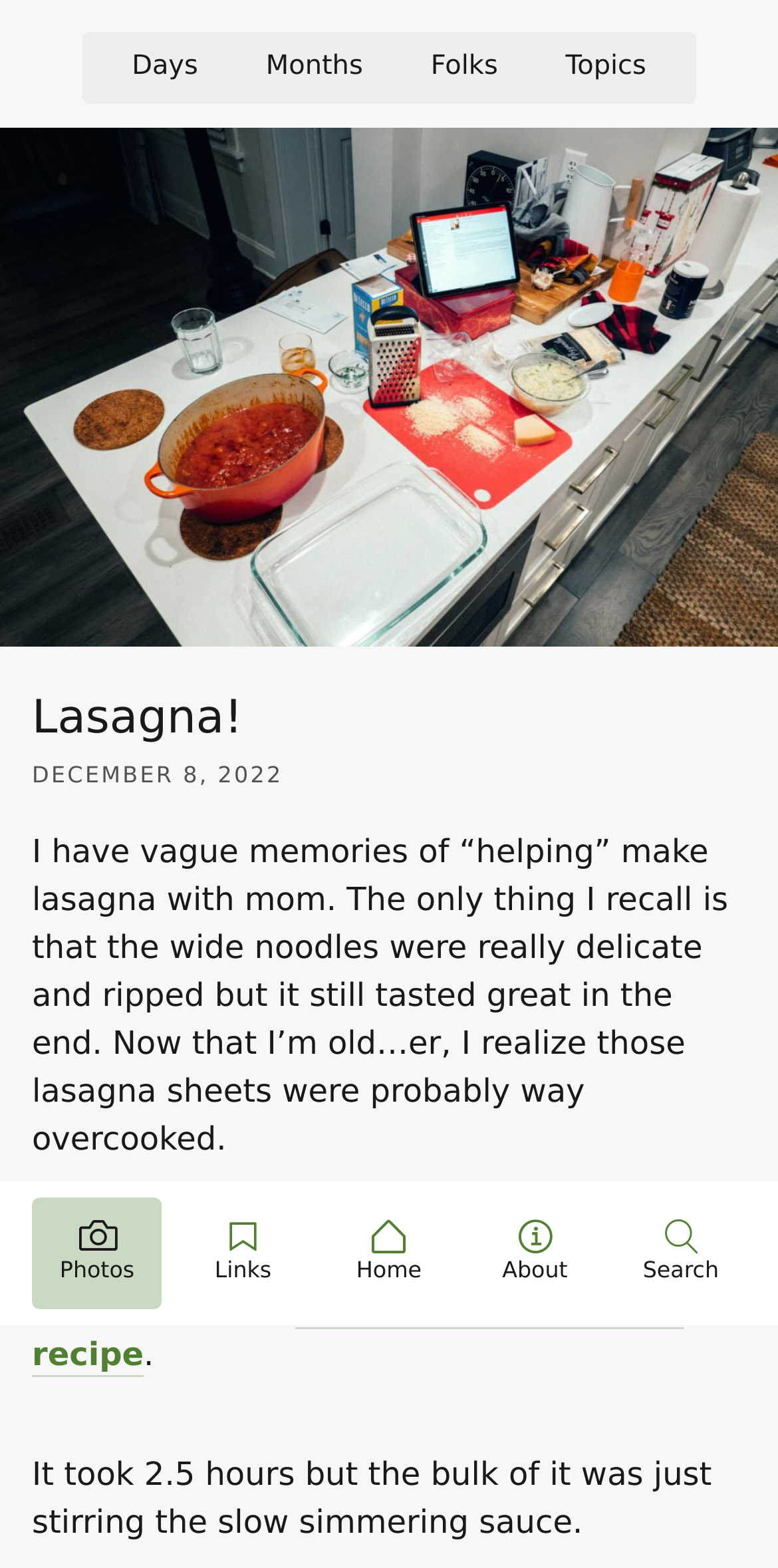Using the information in the image, give a comprehensive answer to the question: 
What is the author's childhood memory of making lasagna?

The author mentions that they have vague memories of helping their mom make lasagna, specifically recalling the delicate and ripped wide noodles, but still enjoying the taste.